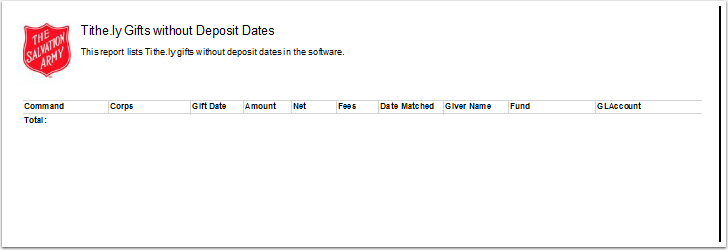Provide a one-word or one-phrase answer to the question:
Is the table currently empty?

Yes